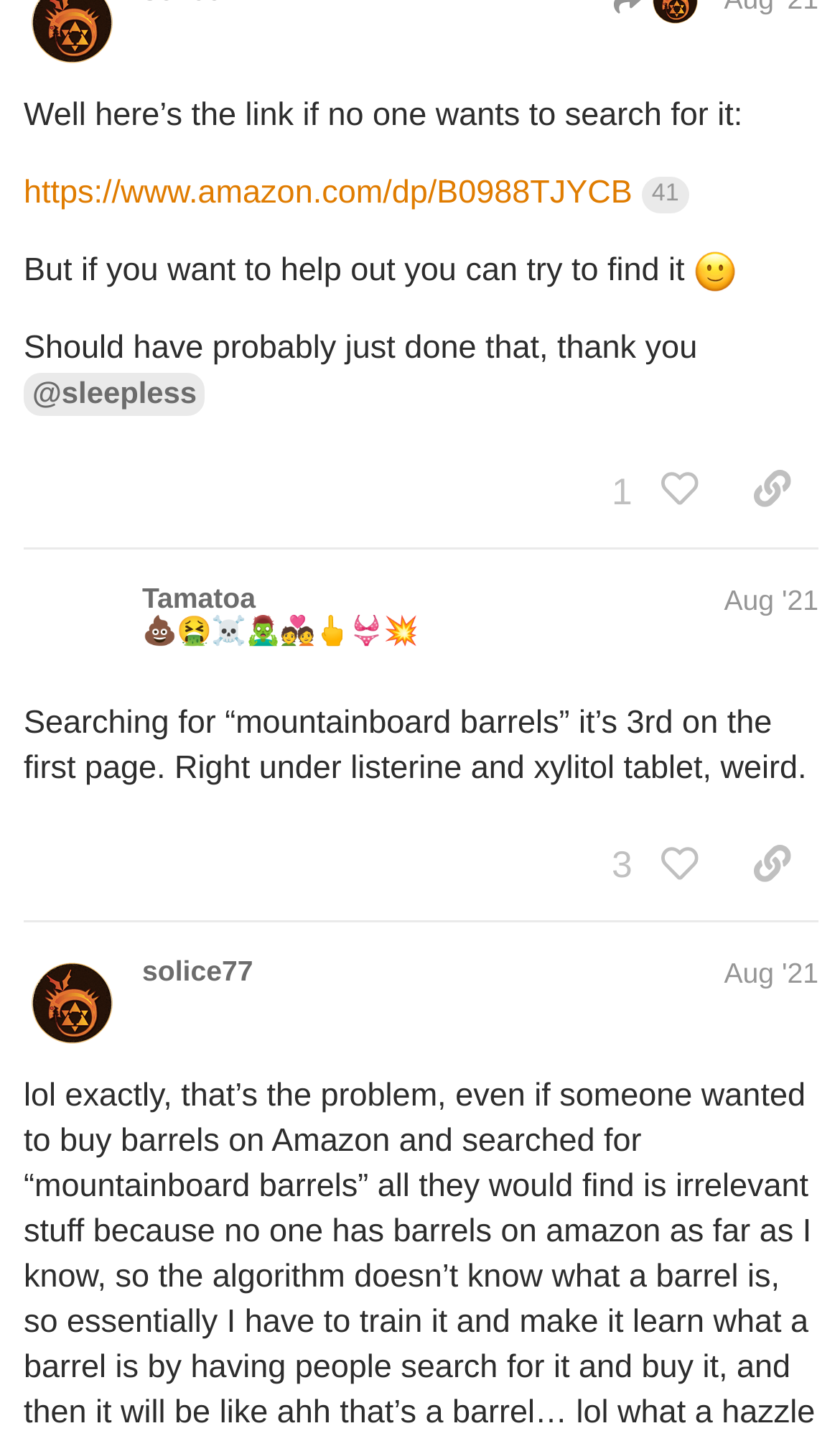Please find the bounding box coordinates of the element that you should click to achieve the following instruction: "Click the share button again". The coordinates should be presented as four float numbers between 0 and 1: [left, top, right, bottom].

[0.864, 0.561, 0.974, 0.617]